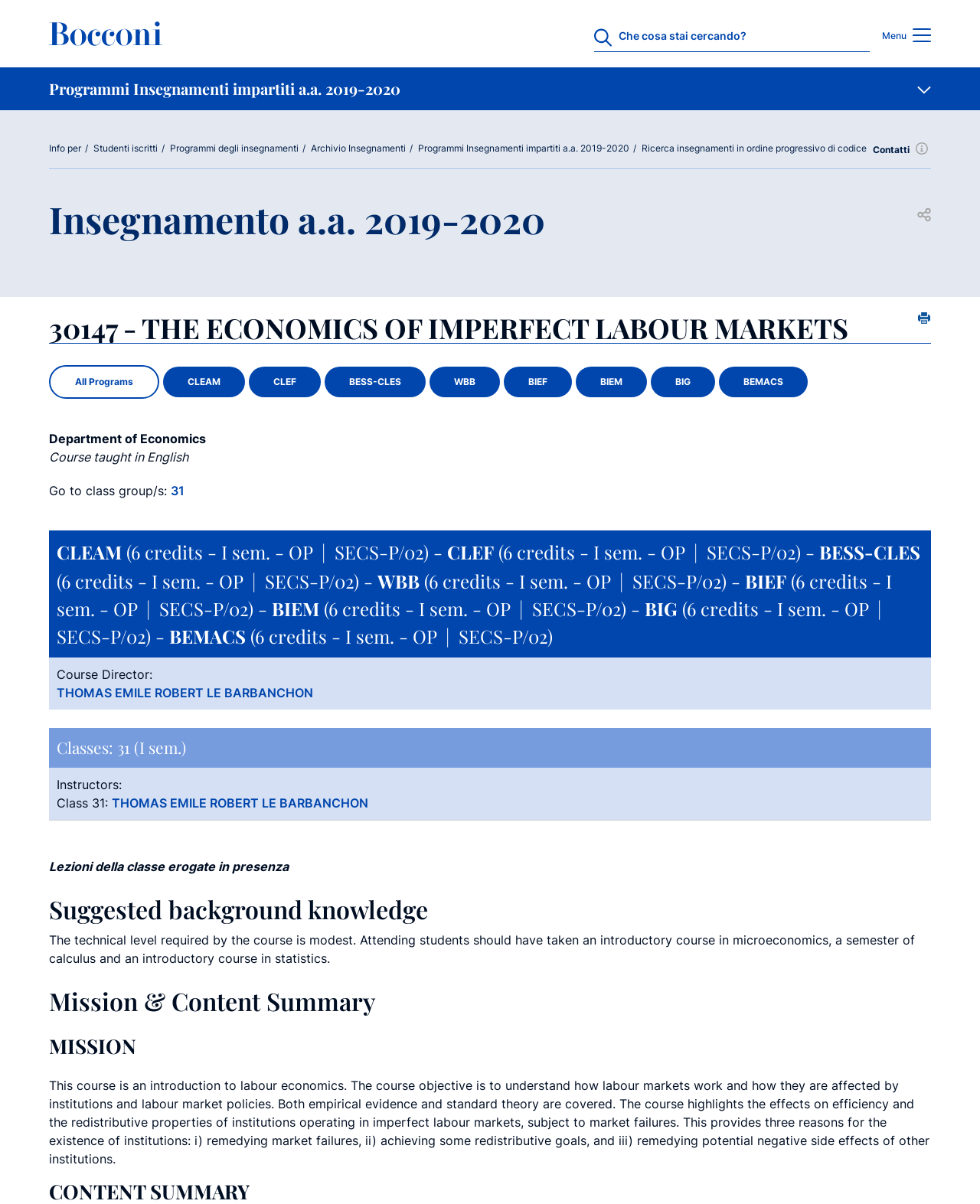Detail the webpage's structure and highlights in your description.

This webpage is about a university course, "Insegnamento a.a. 2019-2020 - Universita' Bocconi", which appears to be a course on labor economics. At the top of the page, there is a banner with a site header, followed by a navigation menu with links to "Home", "Docenti", and other sections. Below the navigation menu, there is a search bar with a "Clear" button and a "Menu" toggle button.

The main content of the page is divided into several sections. The first section has a heading "Insegnamento a.a. 2019-2020" and contains a brief description of the course. Below this section, there are several buttons labeled "All Programs", "CLEAM", "CLEF", and others, which appear to be related to different programs or courses.

The next section has a heading "30147 - THE ECONOMICS OF IMPERFECT LABOUR MARKETS" and contains information about the course, including the department, course taught in English, and class group information. There are also several static text elements with information about the course, such as the credits, semester, and course description.

Further down the page, there are sections with headings "Course Director", "Classes", "Instructors", and "Suggested background knowledge", which provide additional information about the course. The "Suggested background knowledge" section mentions that the course requires a modest technical level, with prerequisites including introductory courses in microeconomics, calculus, and statistics.

The final sections of the page have headings "Mission & Content Summary" and "MISSION", which provide a detailed description of the course's objectives and content. The course is described as an introduction to labor economics, covering both empirical evidence and standard theory, with a focus on understanding how labor markets work and how they are affected by institutions and labor market policies.